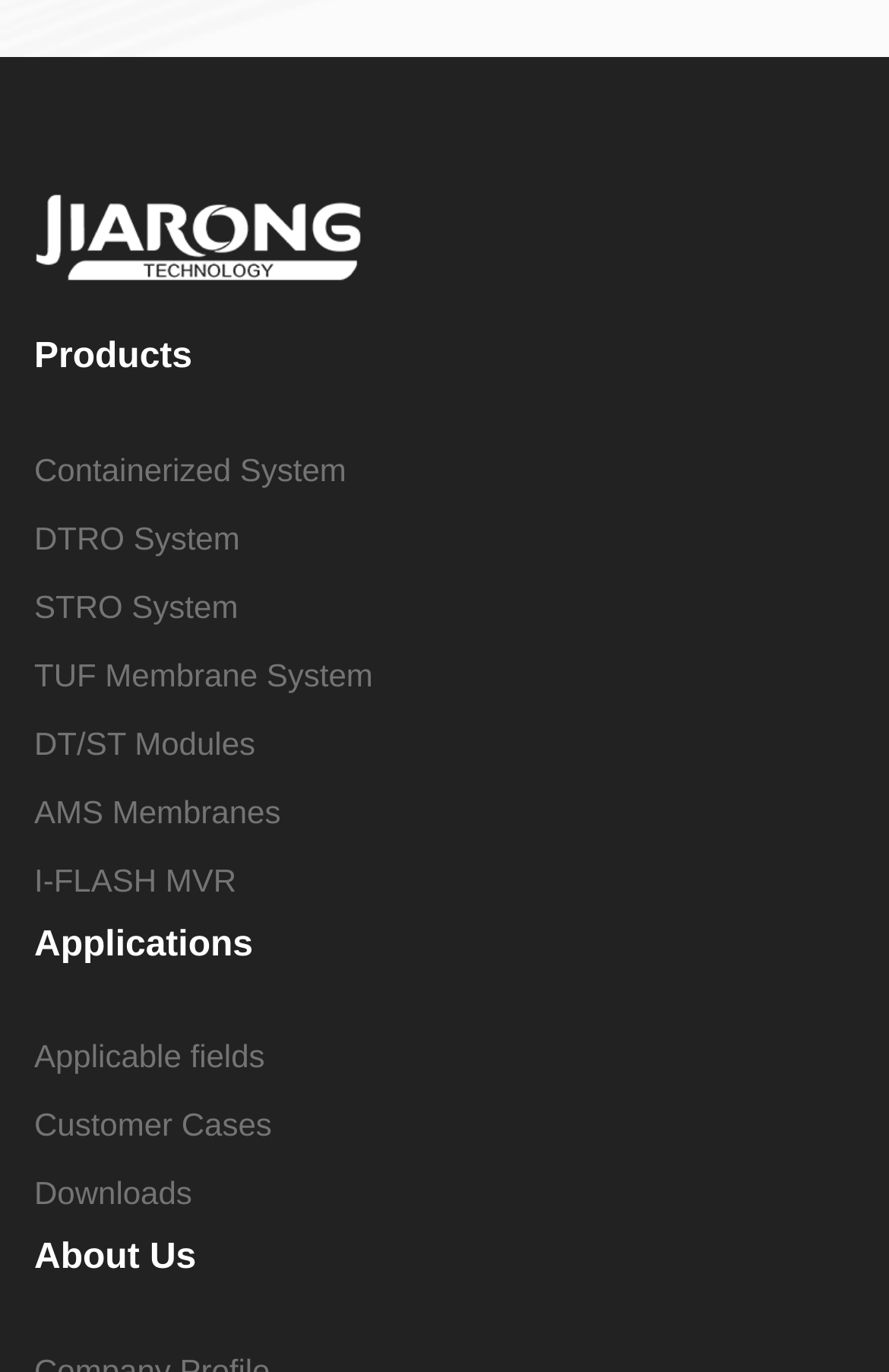Determine the bounding box coordinates for the clickable element to execute this instruction: "Click on Products". Provide the coordinates as four float numbers between 0 and 1, i.e., [left, top, right, bottom].

[0.038, 0.246, 0.962, 0.275]